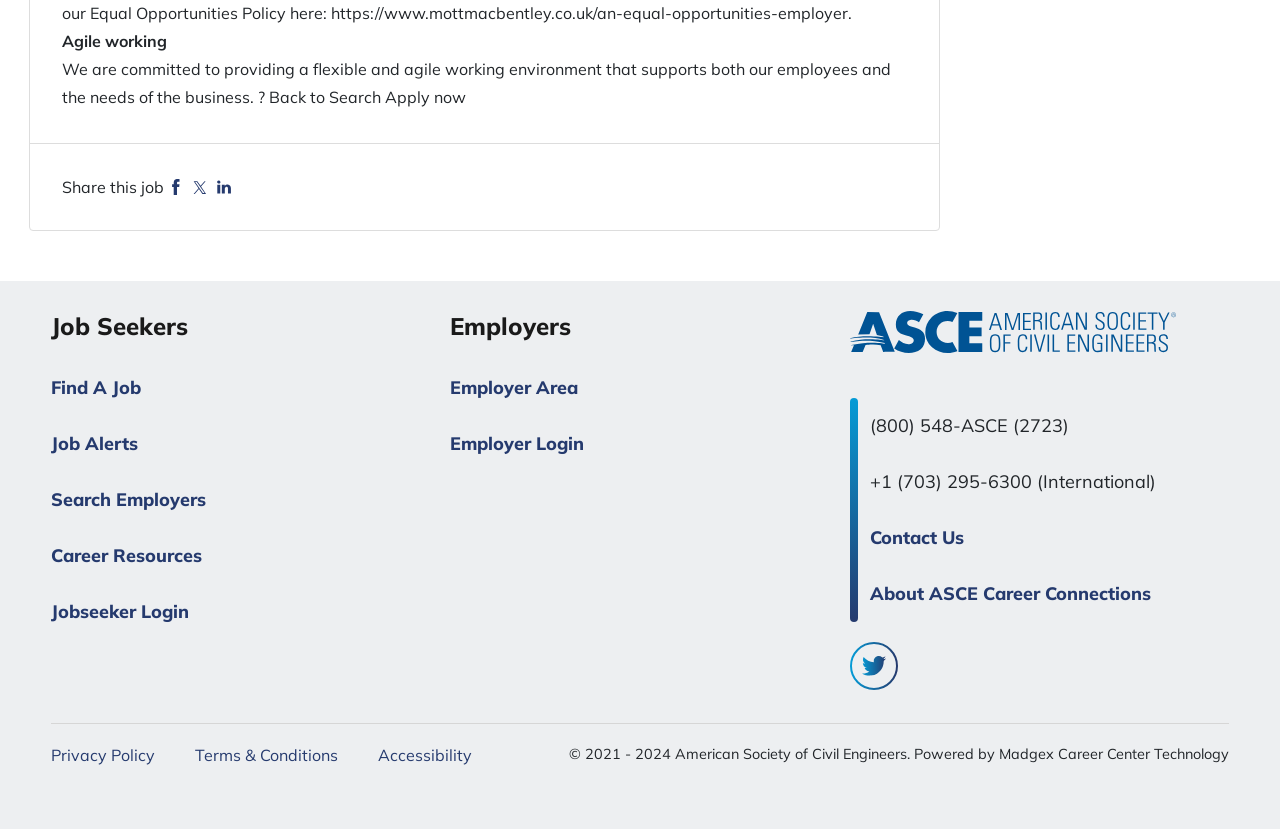Predict the bounding box of the UI element based on this description: "(800) 548-ASCE (2723)".

[0.679, 0.499, 0.835, 0.527]